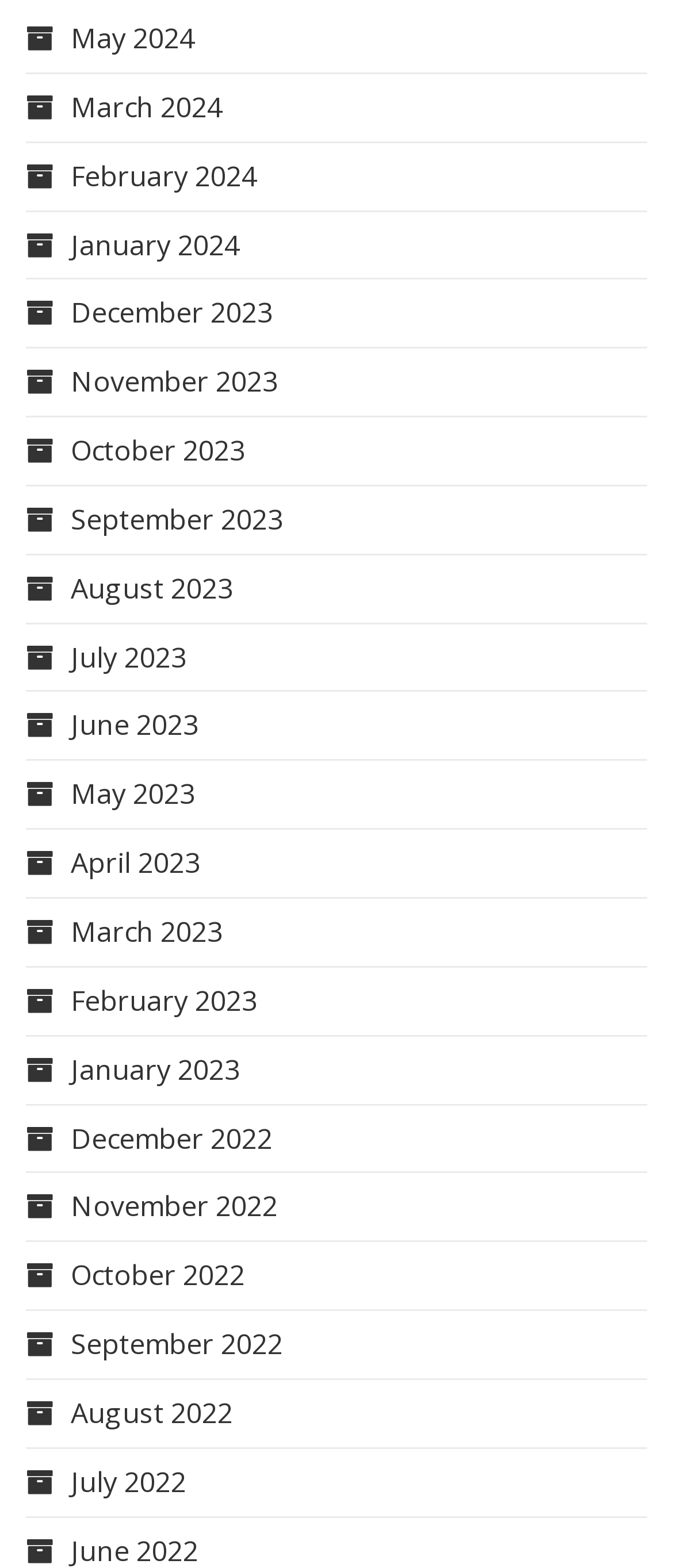Indicate the bounding box coordinates of the element that needs to be clicked to satisfy the following instruction: "Go to January 2023". The coordinates should be four float numbers between 0 and 1, i.e., [left, top, right, bottom].

[0.038, 0.67, 0.356, 0.694]